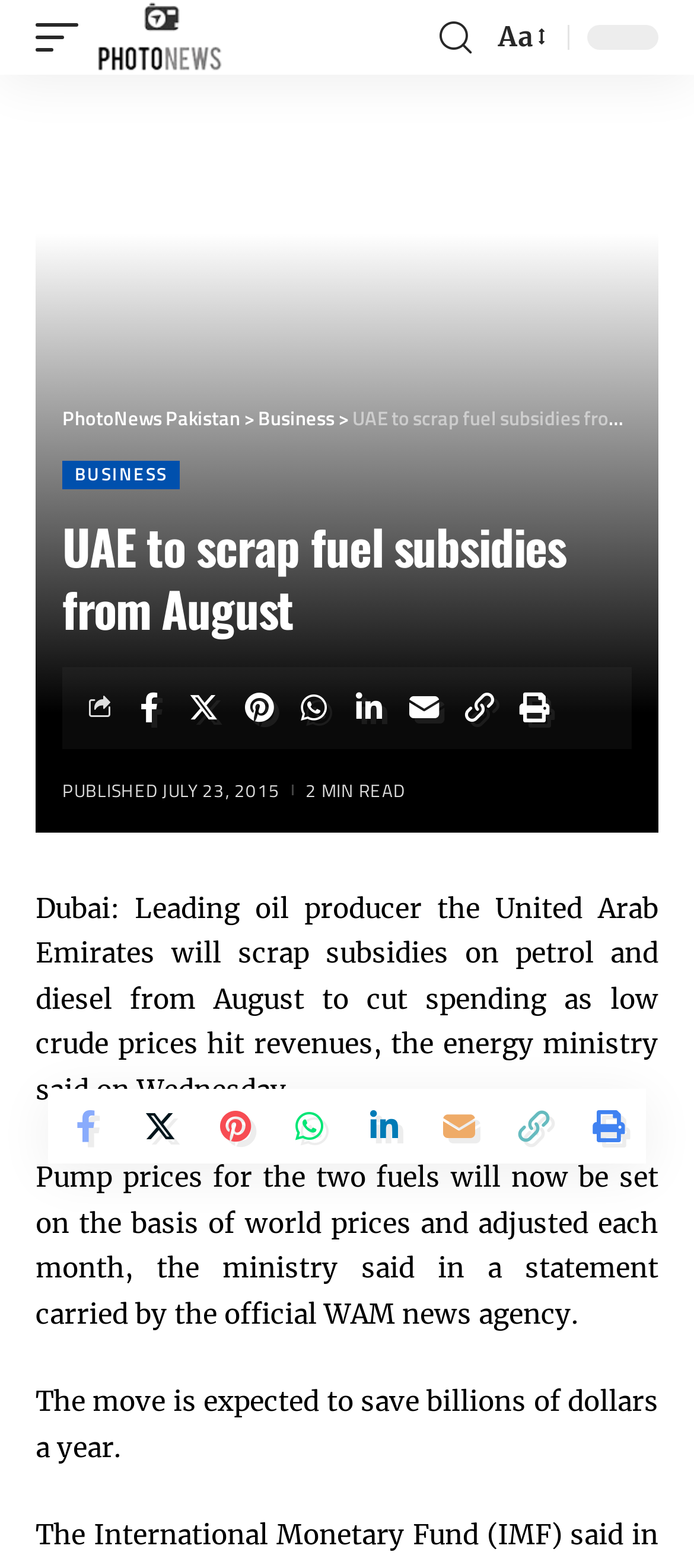Calculate the bounding box coordinates for the UI element based on the following description: "title="PhotoNews Pakistan"". Ensure the coordinates are four float numbers between 0 and 1, i.e., [left, top, right, bottom].

[0.138, 0.0, 0.322, 0.048]